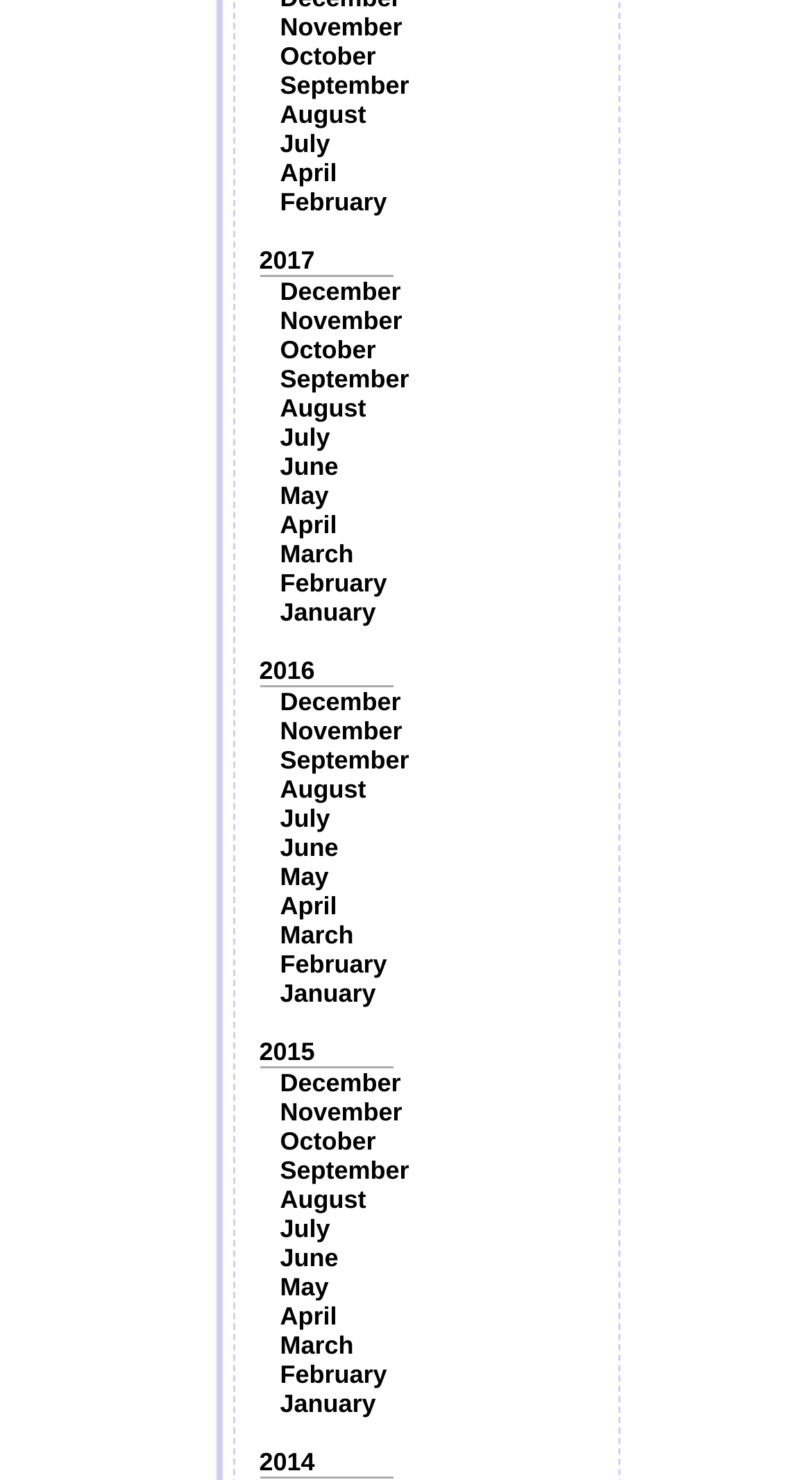Identify the bounding box coordinates necessary to click and complete the given instruction: "Go to December".

[0.345, 0.187, 0.494, 0.207]